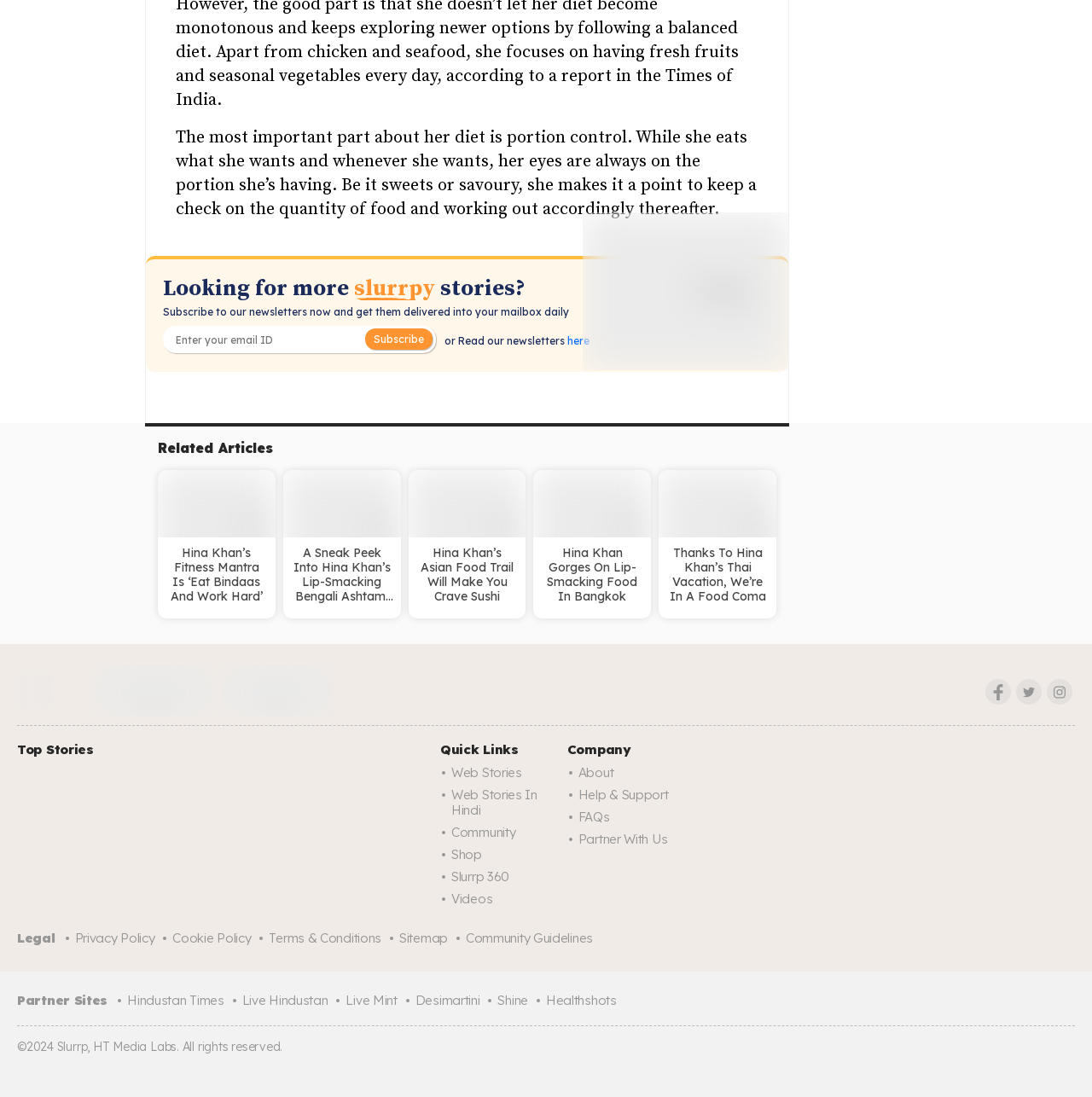Please find and report the bounding box coordinates of the element to click in order to perform the following action: "Get it on Google Play". The coordinates should be expressed as four float numbers between 0 and 1, in the format [left, top, right, bottom].

[0.086, 0.607, 0.195, 0.655]